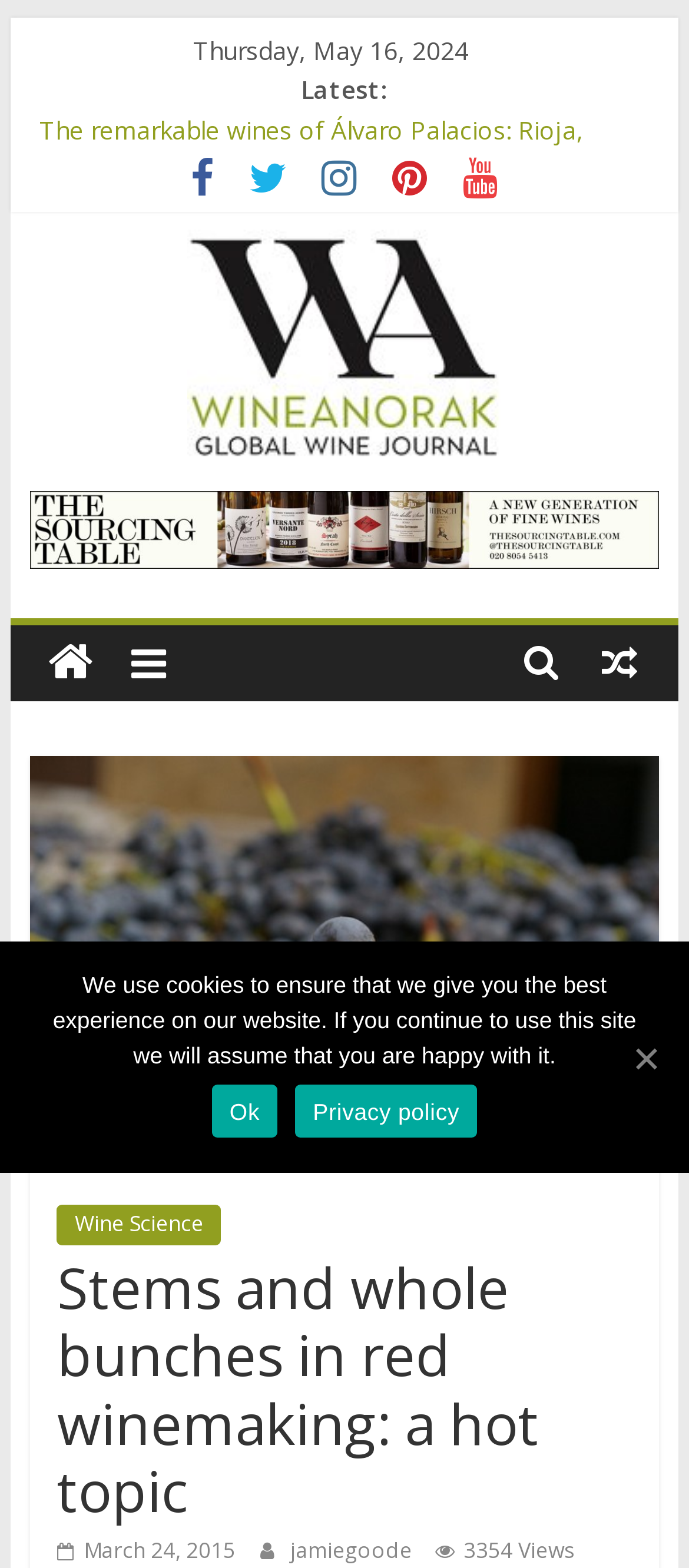Locate the bounding box coordinates of the area you need to click to fulfill this instruction: 'Go to the wineanorak.com homepage'. The coordinates must be in the form of four float numbers ranging from 0 to 1: [left, top, right, bottom].

[0.272, 0.147, 0.728, 0.172]